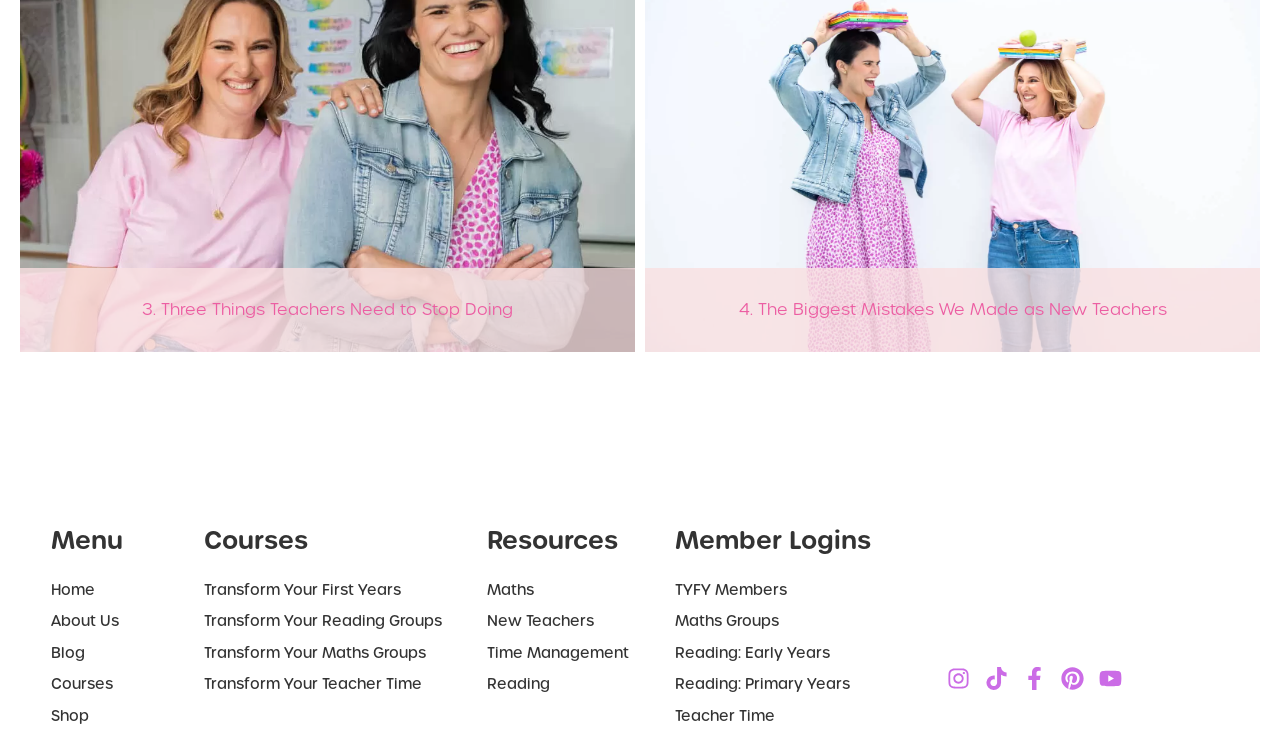What is the main topic of the webpage?
Provide a detailed and extensive answer to the question.

Based on the headings and links on the webpage, it appears to be focused on teaching, with topics such as 'Three Things Teachers Need to Stop Doing' and 'The Biggest Mistakes We Made as New Teachers', as well as links to courses and resources for teachers.